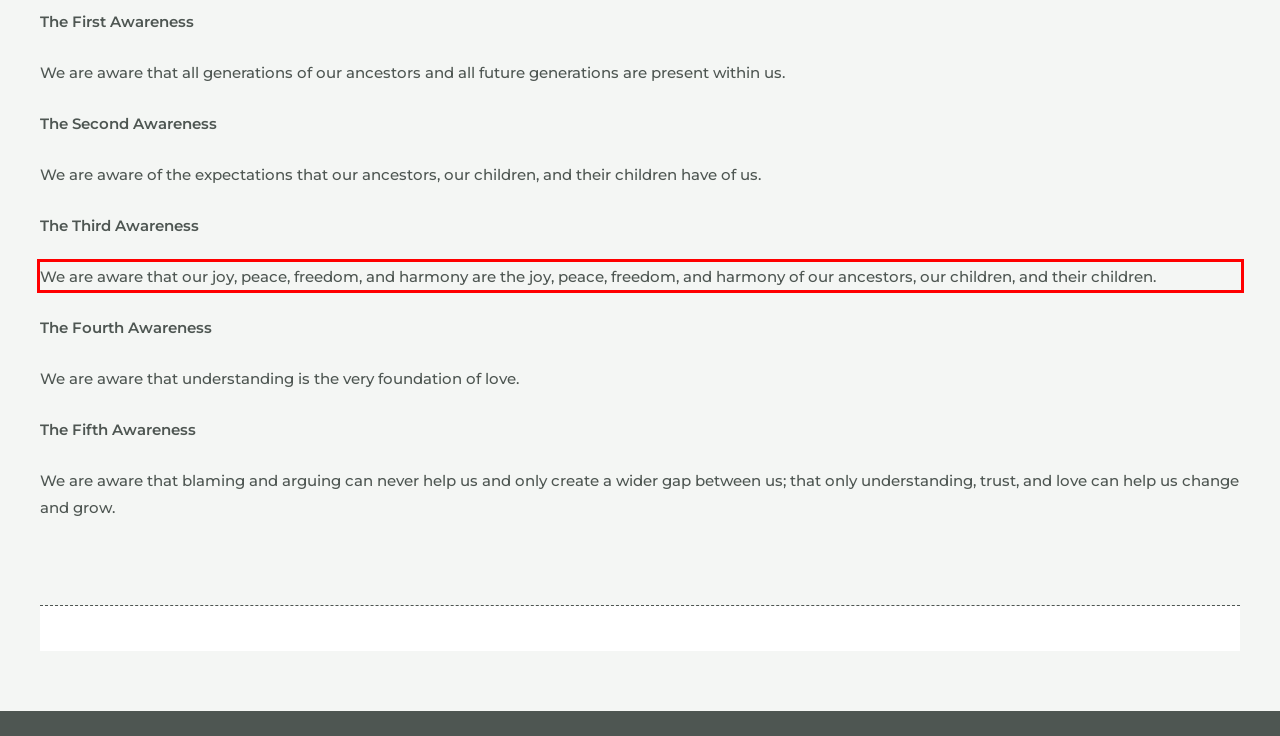Please examine the screenshot of the webpage and read the text present within the red rectangle bounding box.

We are aware that our joy, peace, freedom, and harmony are the joy, peace, freedom, and harmony of our ancestors, our children, and their children.